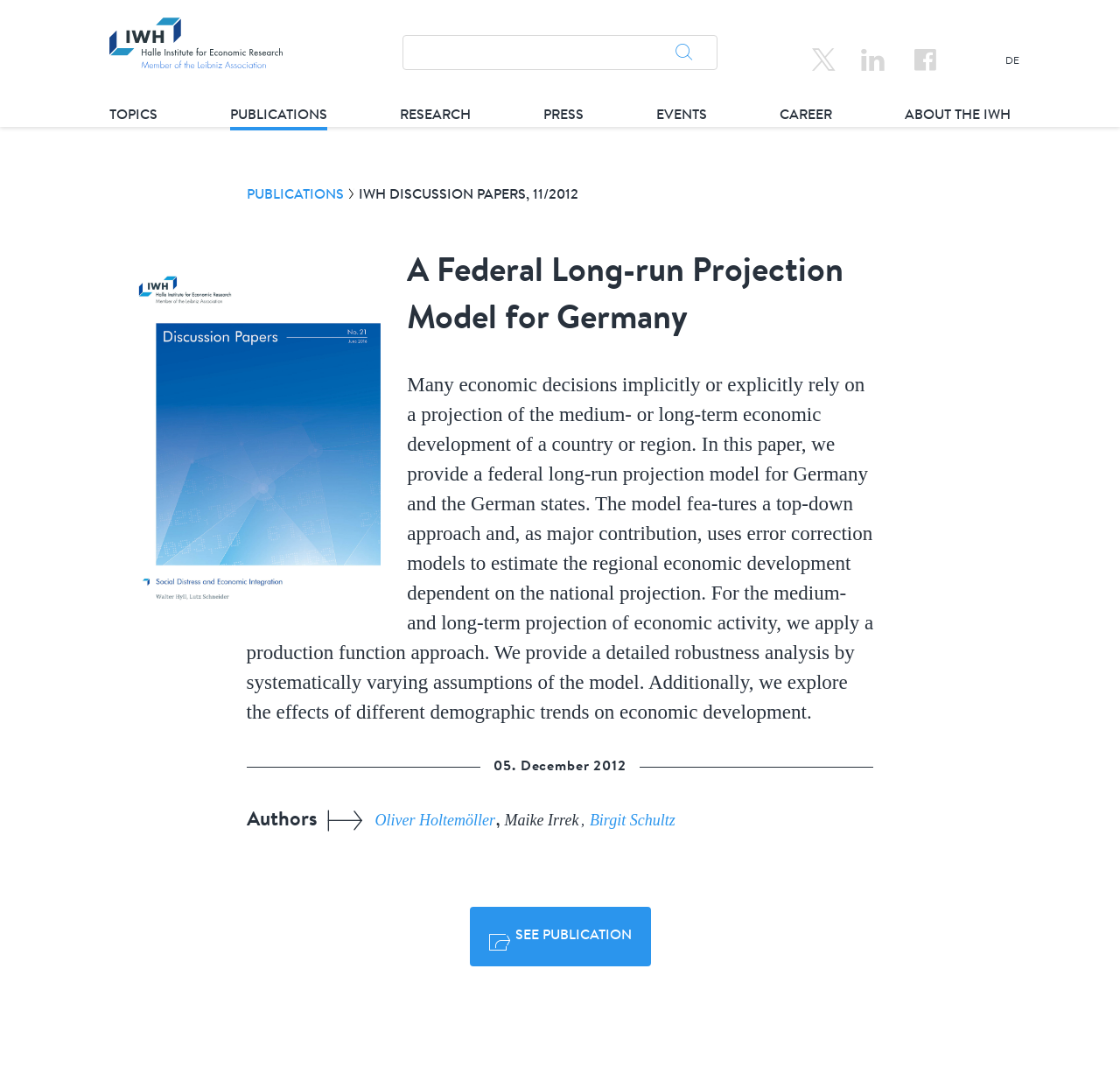Locate the bounding box coordinates of the clickable part needed for the task: "See the publication by Oliver Holtemöller".

[0.335, 0.75, 0.446, 0.768]